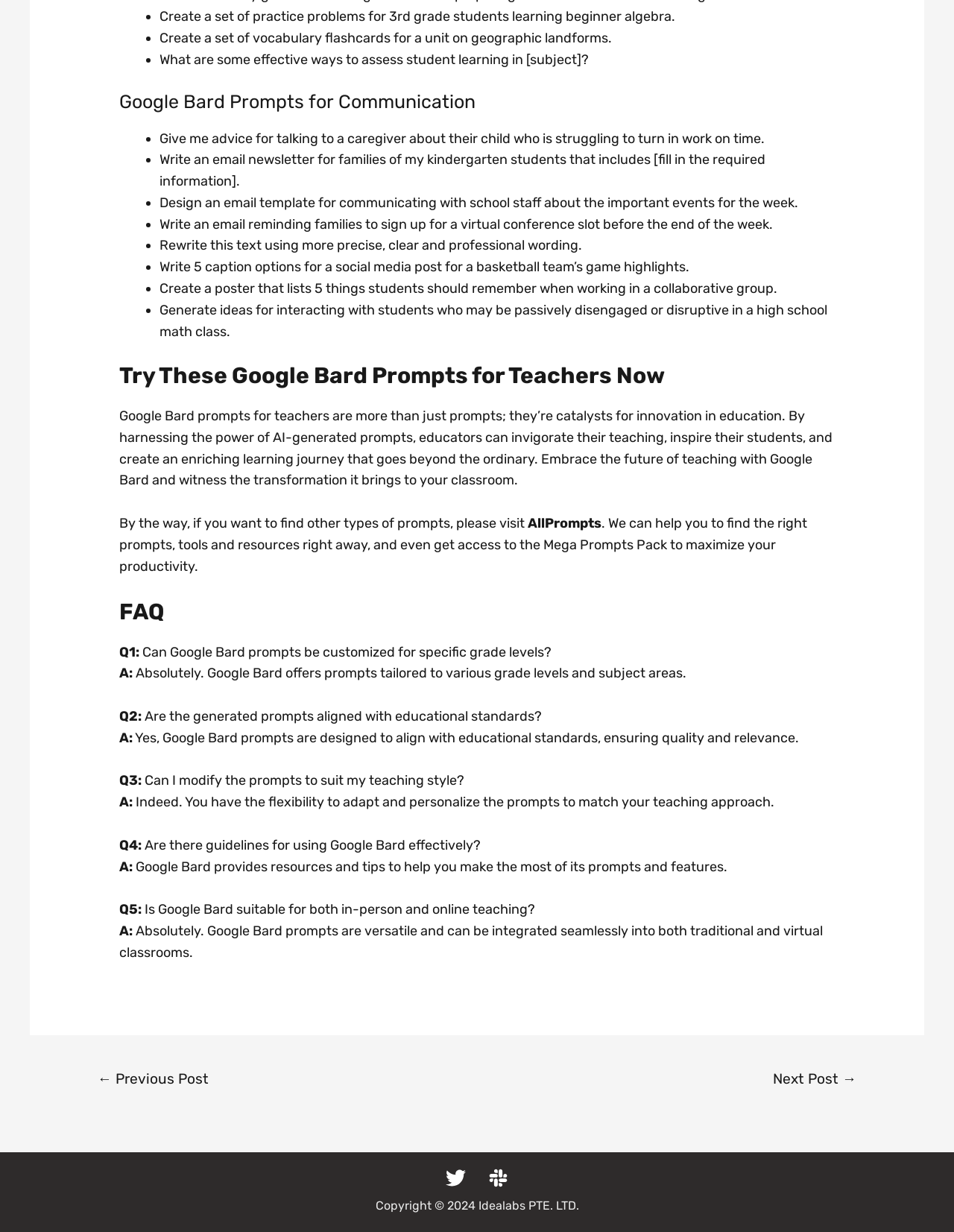What is the purpose of the 'AllPrompts' link?
Using the information from the image, answer the question thoroughly.

The 'AllPrompts' link is provided to help users find other types of prompts, tools, and resources, and even get access to the Mega Prompts Pack to maximize their productivity.